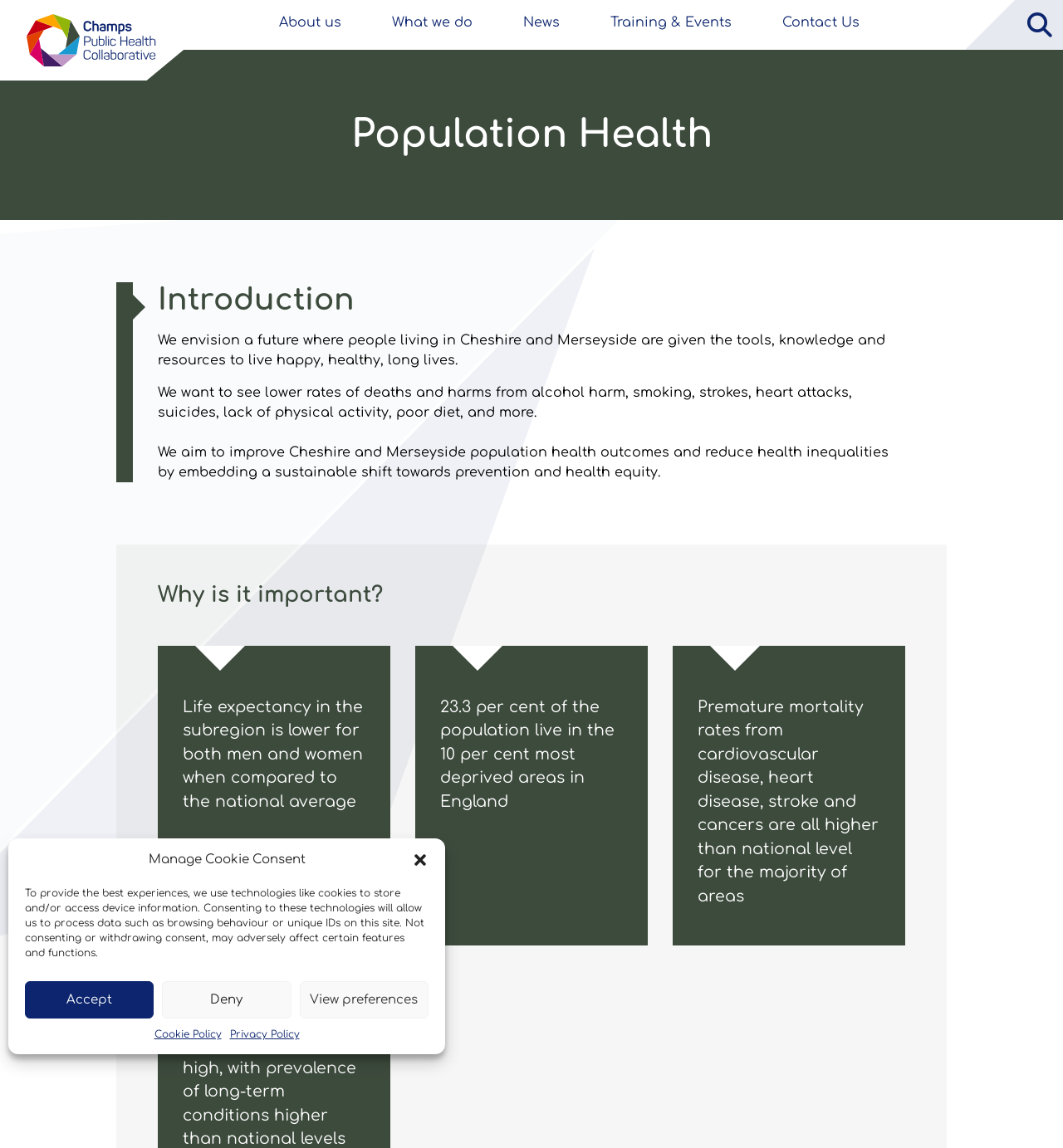Explain the webpage's design and content in an elaborate manner.

The webpage is about the Champs Public Health Collaborative, focusing on population health in Cheshire and Merseyside. At the top, there is a dialog box for managing cookie consent, which can be closed or accepted. Below this, there are links to the organization's main pages, including "About us", "What we do", "News", "Training & Events", and "Contact Us".

The main content of the page is divided into sections. The first section has a heading "Population Health" and introduces the organization's vision for a future where people in Cheshire and Merseyside can live happy, healthy, and long lives. This is followed by a paragraph explaining the organization's goals, including reducing health inequalities and improving population health outcomes.

The next section has a heading "Why is it important?" and presents several statistics highlighting the need for improvement in the region's health outcomes. These statistics include lower life expectancy, high levels of deprivation, and higher rates of premature mortality from various diseases.